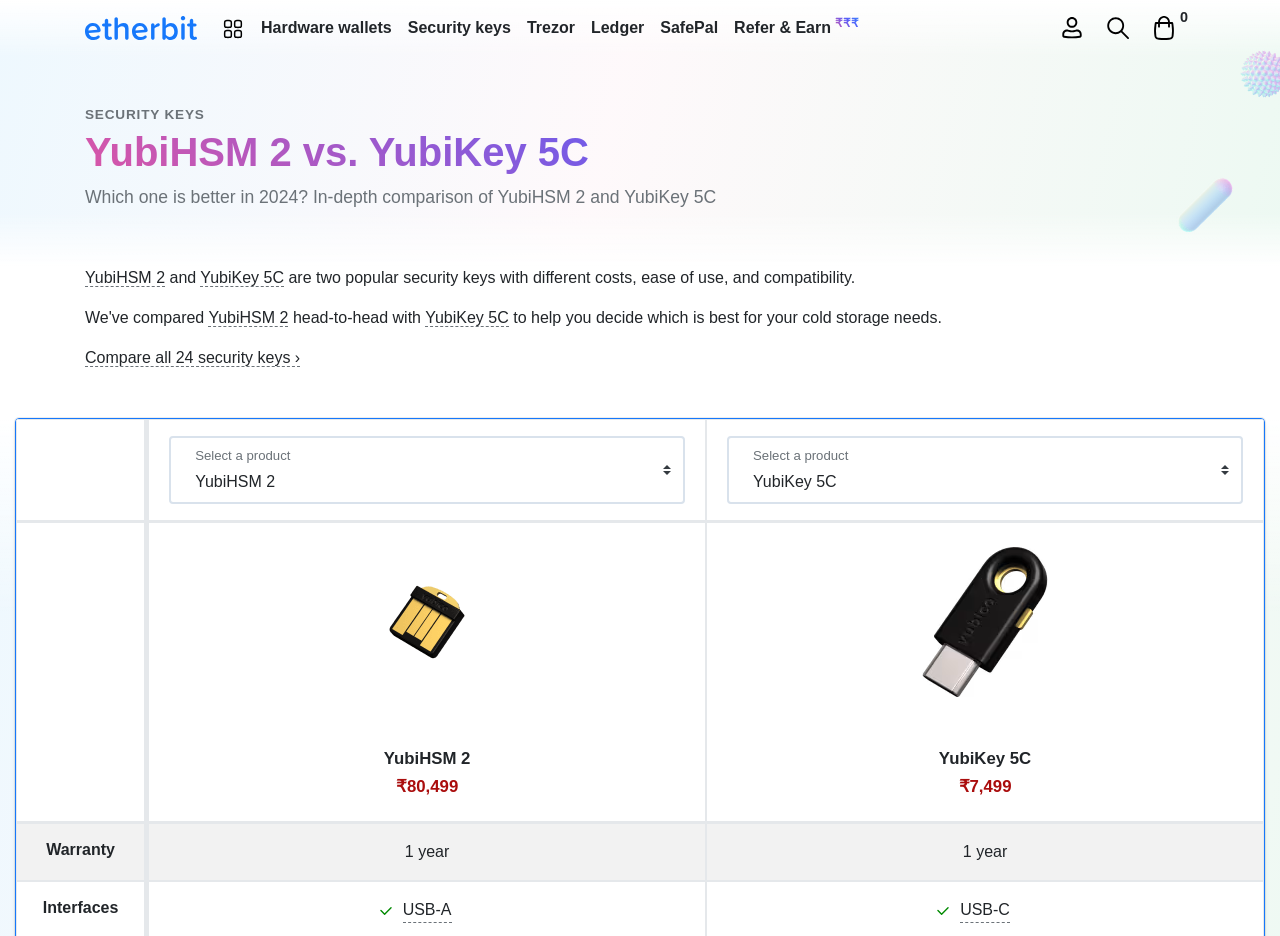Identify the bounding box coordinates of the section that should be clicked to achieve the task described: "compare YubiHSM 2 and YubiKey 5C".

[0.066, 0.287, 0.129, 0.307]